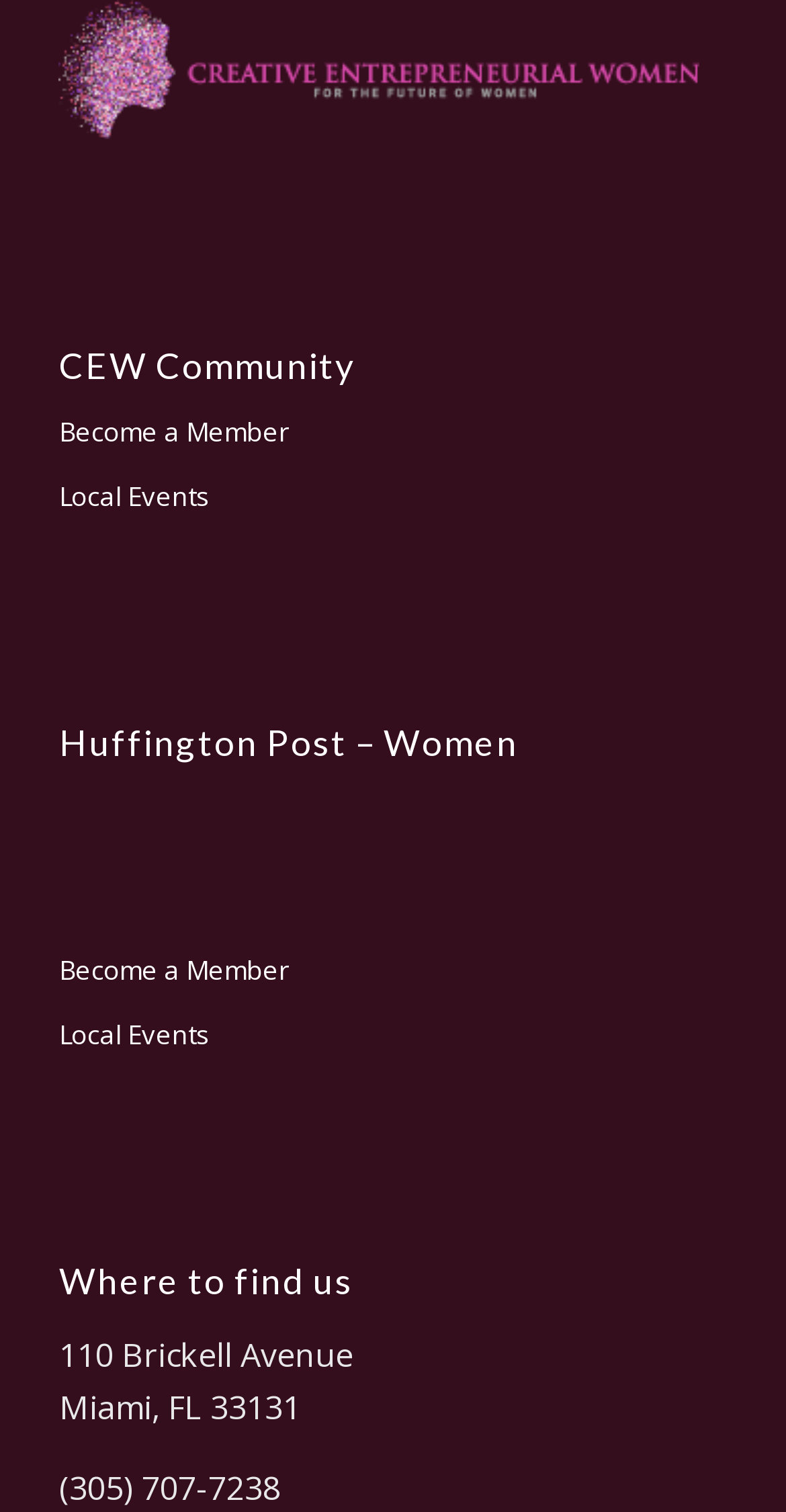Use a single word or phrase to answer the question:
What is the phone number of the community?

(305) 707-7238